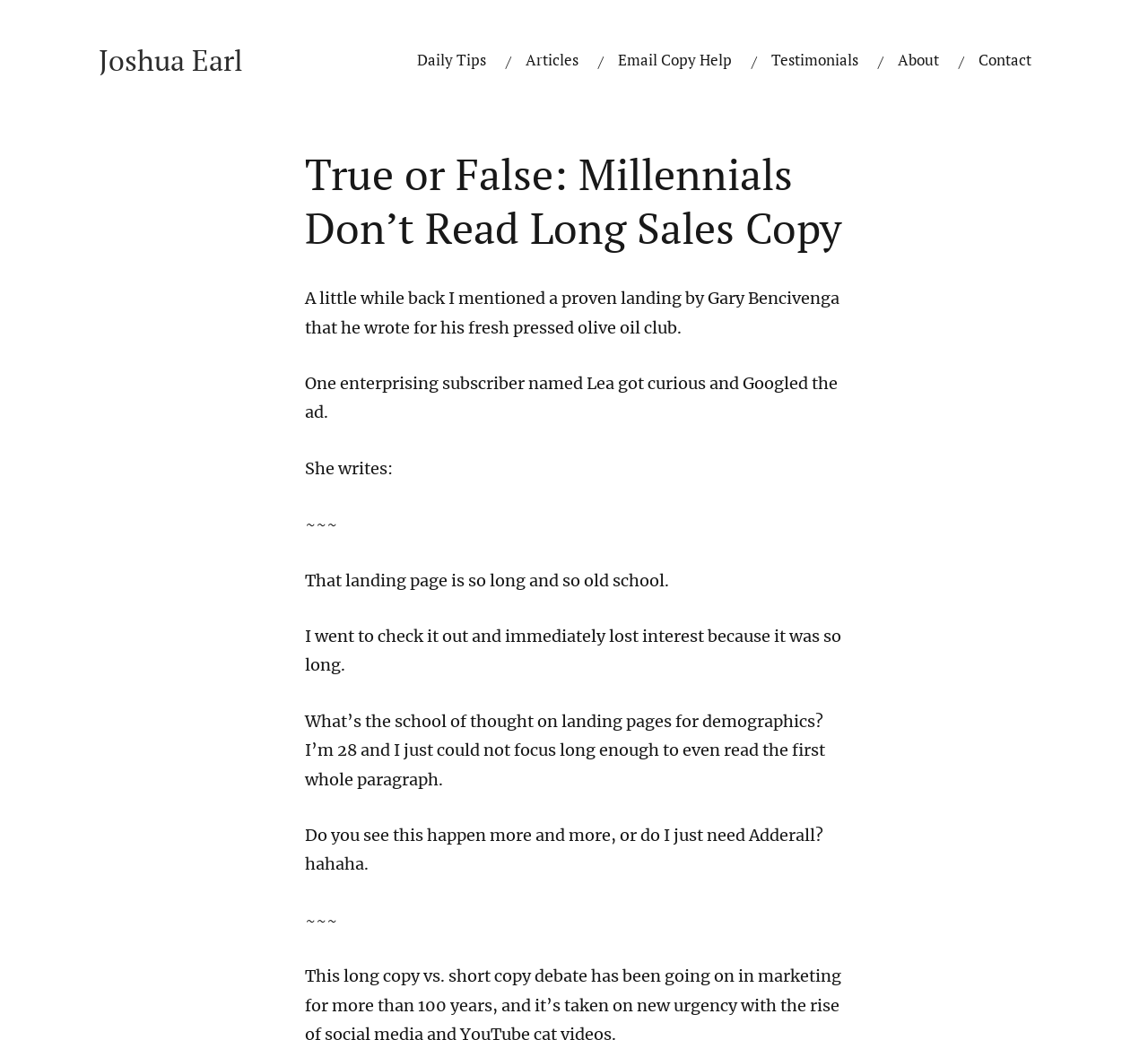What is the name of the person who wrote to the author?
Answer the question using a single word or phrase, according to the image.

Lea